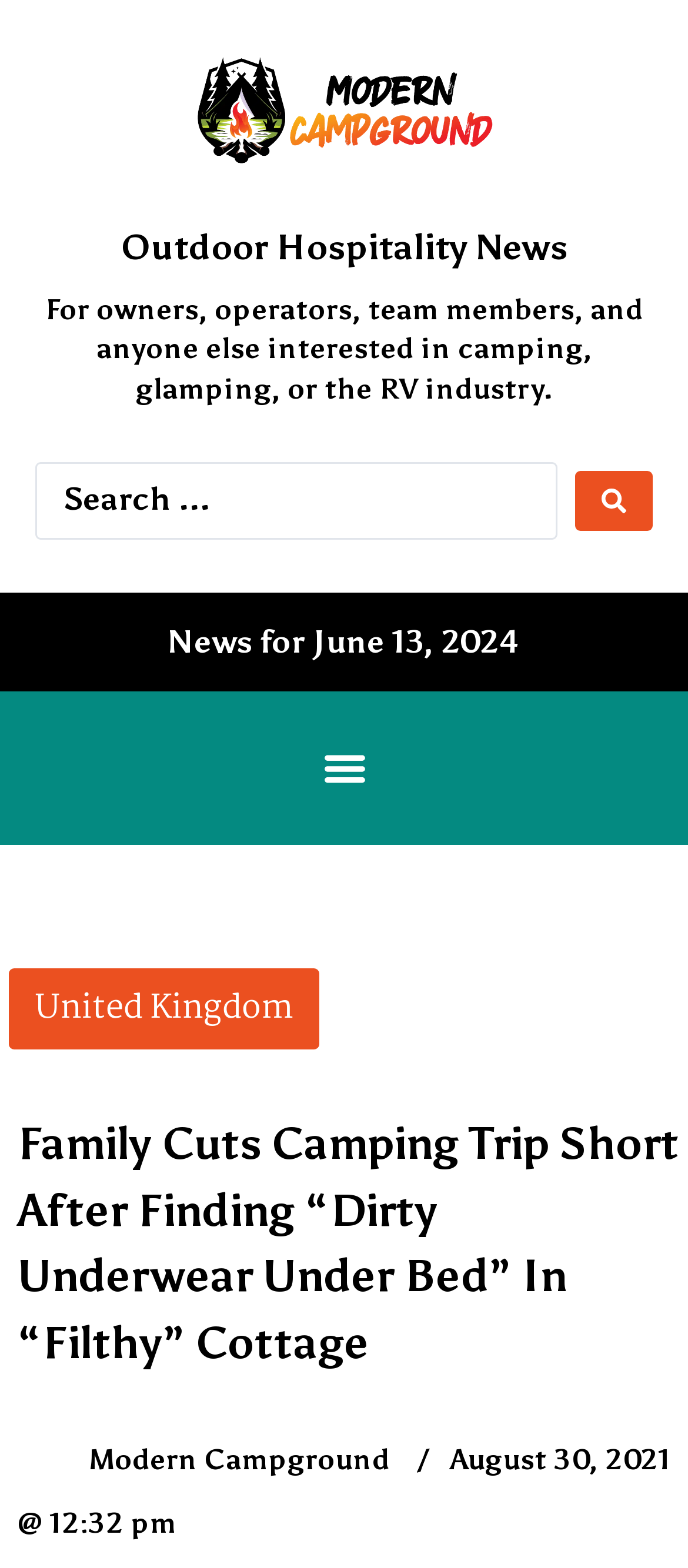Provide a single word or phrase answer to the question: 
What can be searched on the website?

anything